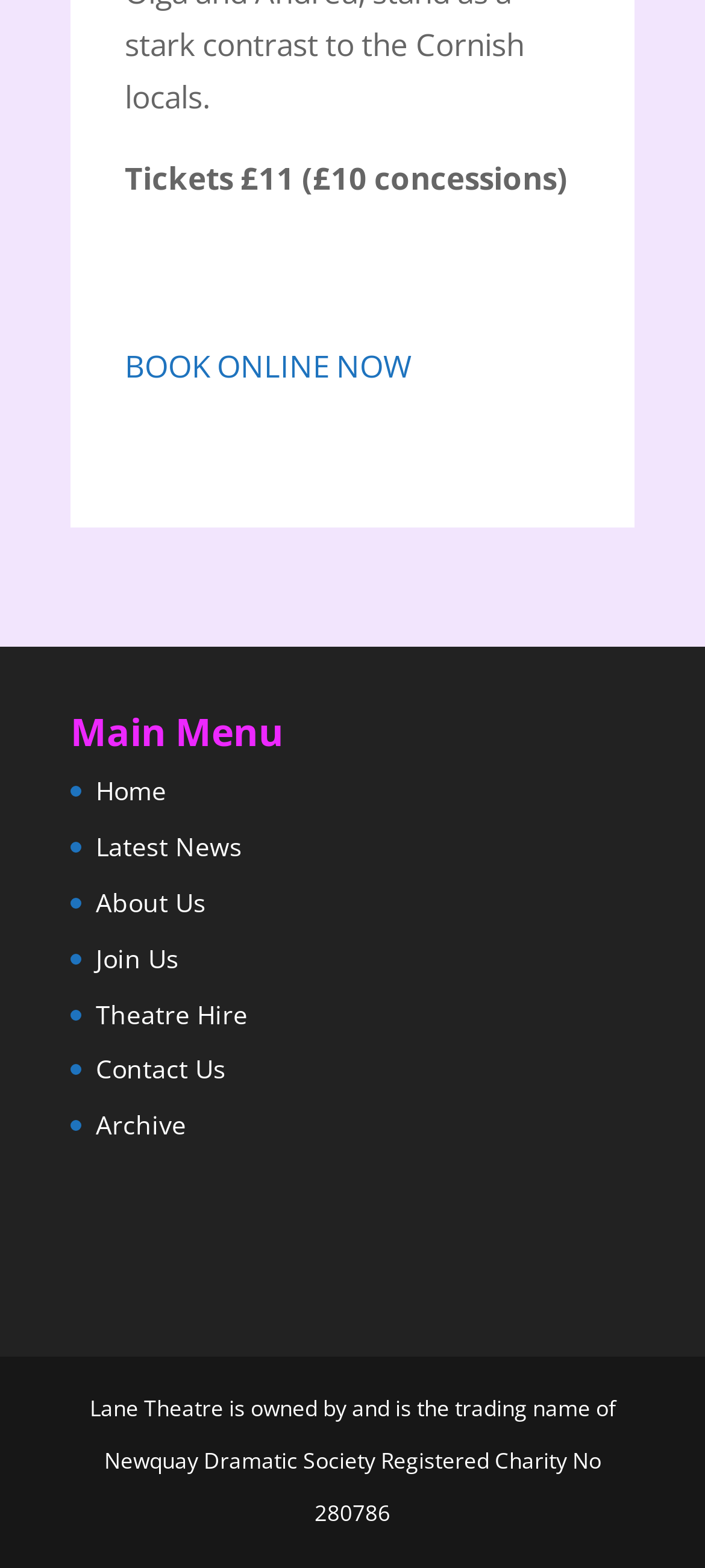Look at the image and answer the question in detail:
Is there a 'BOOK ONLINE NOW' button?

There is a link element with the text 'BOOK ONLINE NOW' at the top of the webpage, which suggests that it is a button to book tickets online.